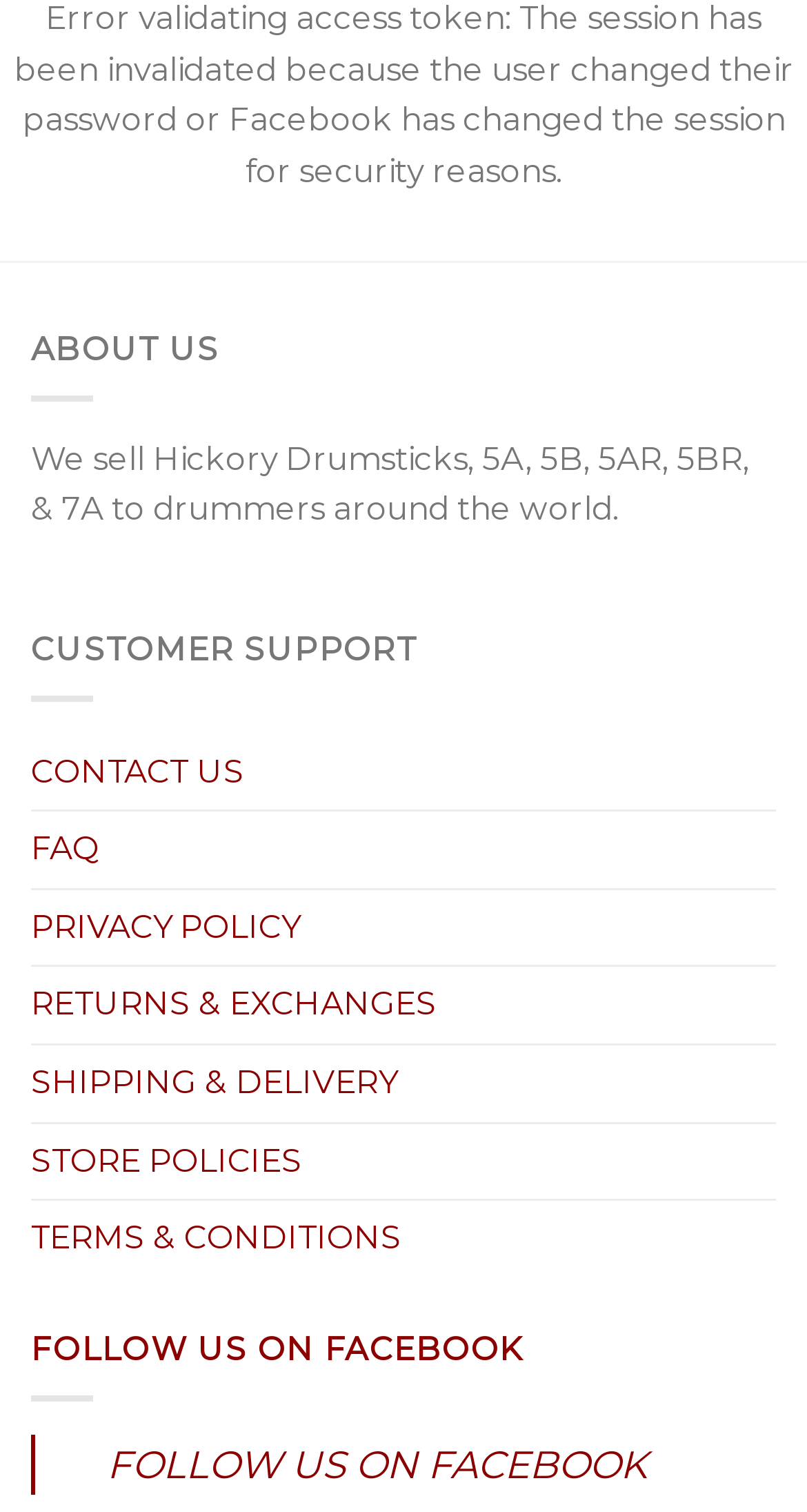Refer to the image and provide an in-depth answer to the question: 
How can I contact the customer support?

The link 'CONTACT US' is provided under the 'CUSTOMER SUPPORT' section, which suggests that clicking on this link will allow users to contact the customer support team.